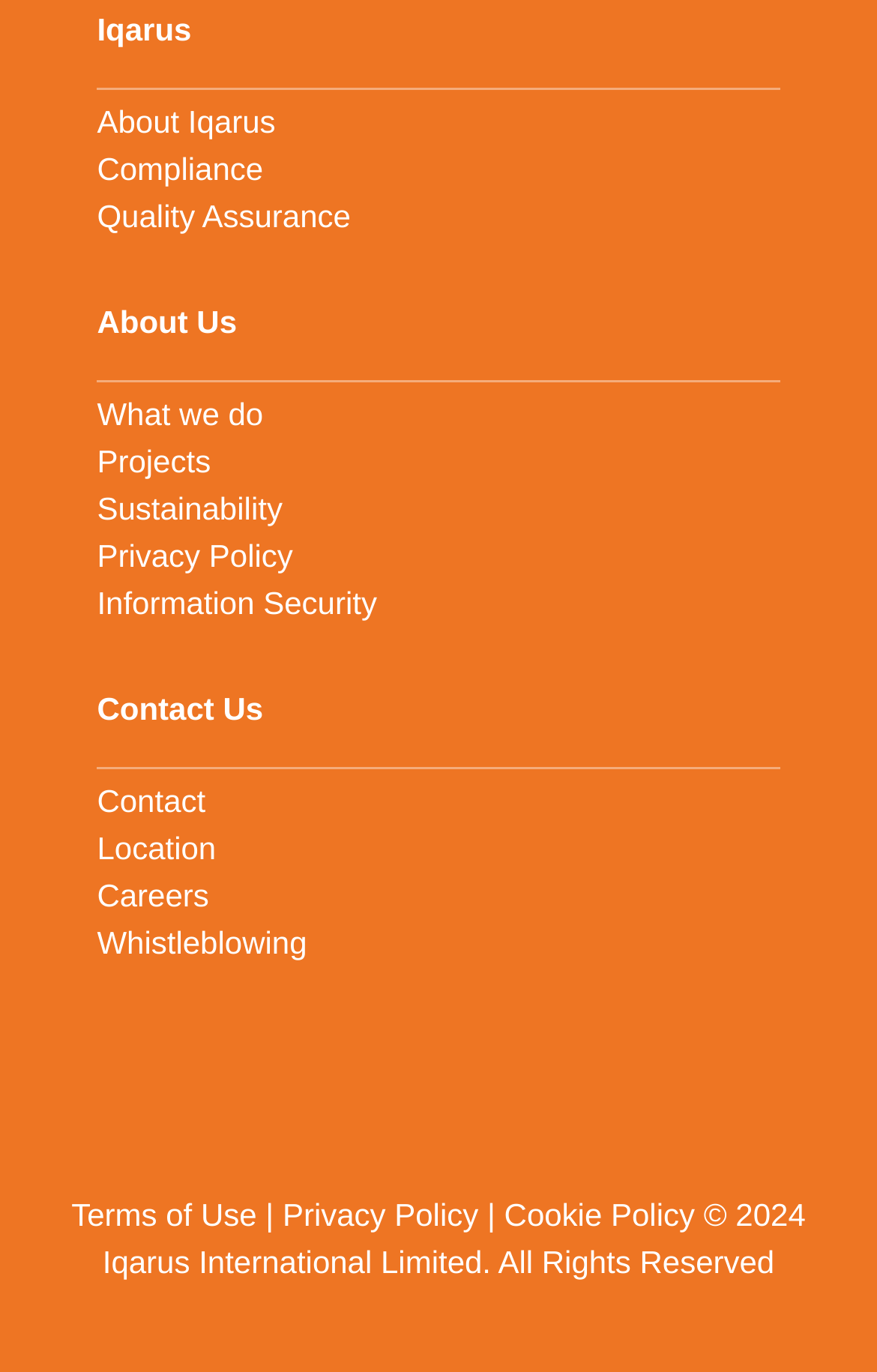Provide the bounding box coordinates of the HTML element this sentence describes: "Terms of Use". The bounding box coordinates consist of four float numbers between 0 and 1, i.e., [left, top, right, bottom].

[0.081, 0.873, 0.293, 0.899]